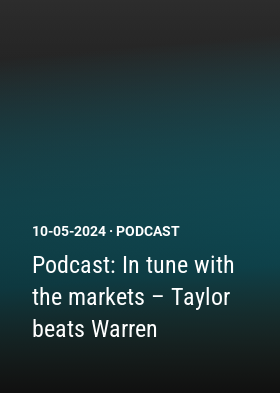Give a comprehensive caption that covers the entire image content.

The image features the title and date of an upcoming podcast episode titled "Podcast: In tune with the markets – Taylor beats Warren," set to be released on May 10, 2024. The design emphasizes the podcast's focus on market insights and investment themes, likely aiming to engage listeners interested in financial discussions. The background features a gradient transitioning from dark to lighter shades, lending a modern and professional look to the promotional material. This podcast could cover recent market trends, investment strategies, and analysis of significant financial events, appealing to those looking to deepen their understanding of market dynamics.